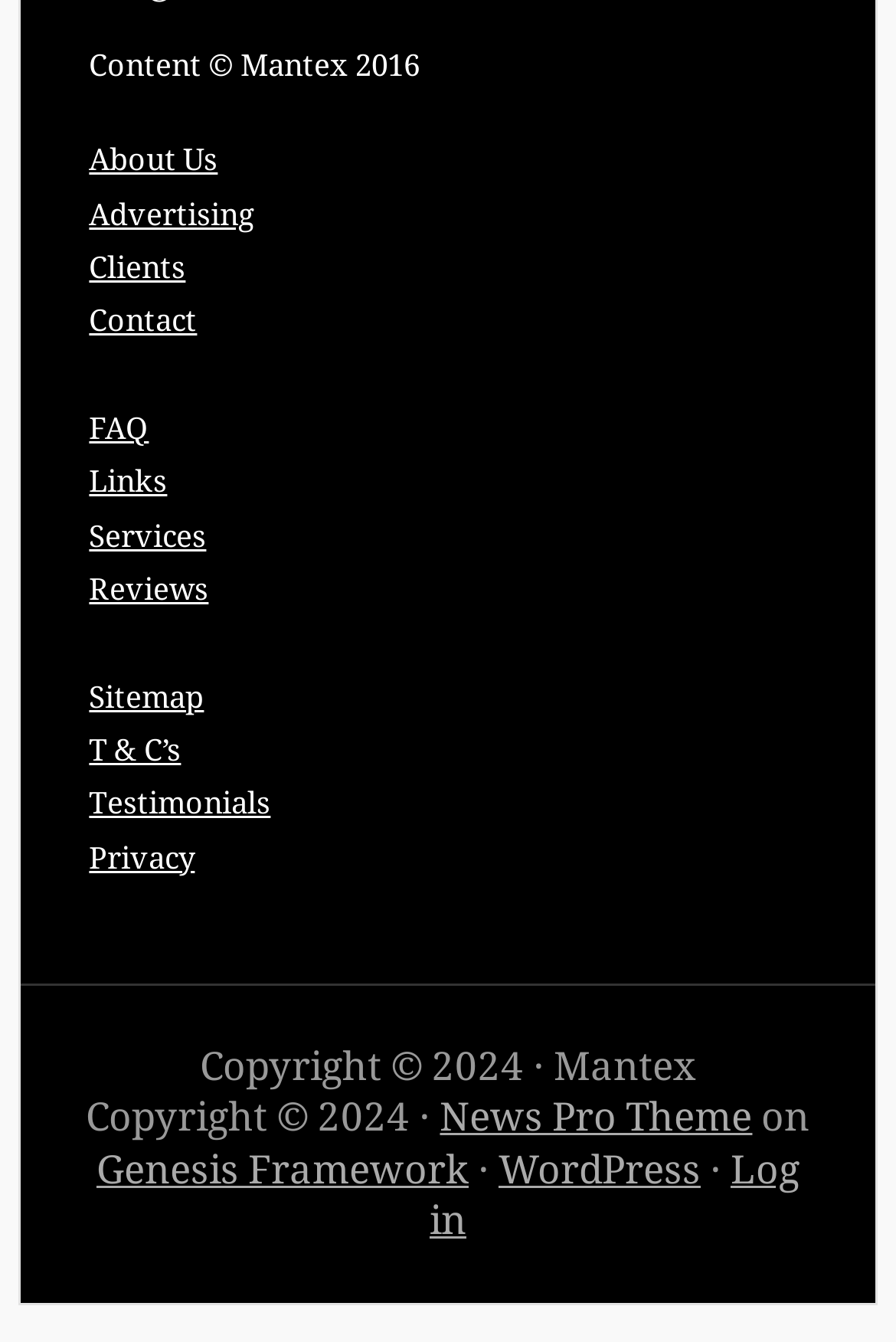Respond concisely with one word or phrase to the following query:
What is the last link in the top navigation menu?

Testimonials